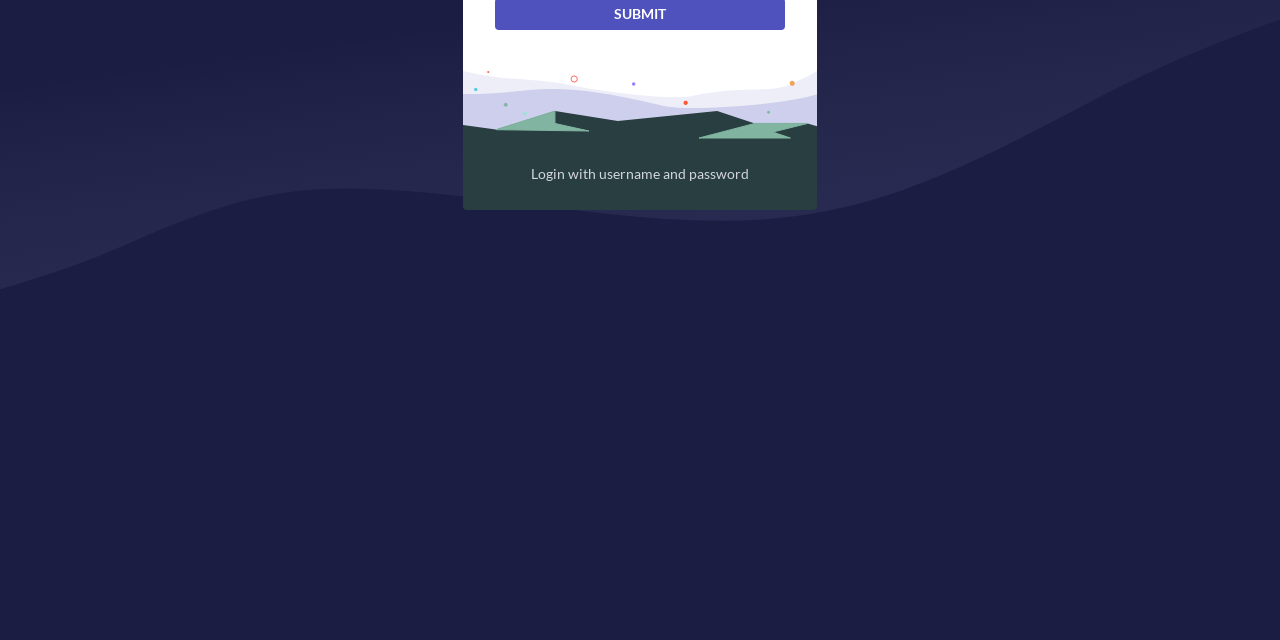Locate the bounding box coordinates of the UI element described by: "Login with username and password". Provide the coordinates as four float numbers between 0 and 1, formatted as [left, top, right, bottom].

[0.407, 0.247, 0.593, 0.297]